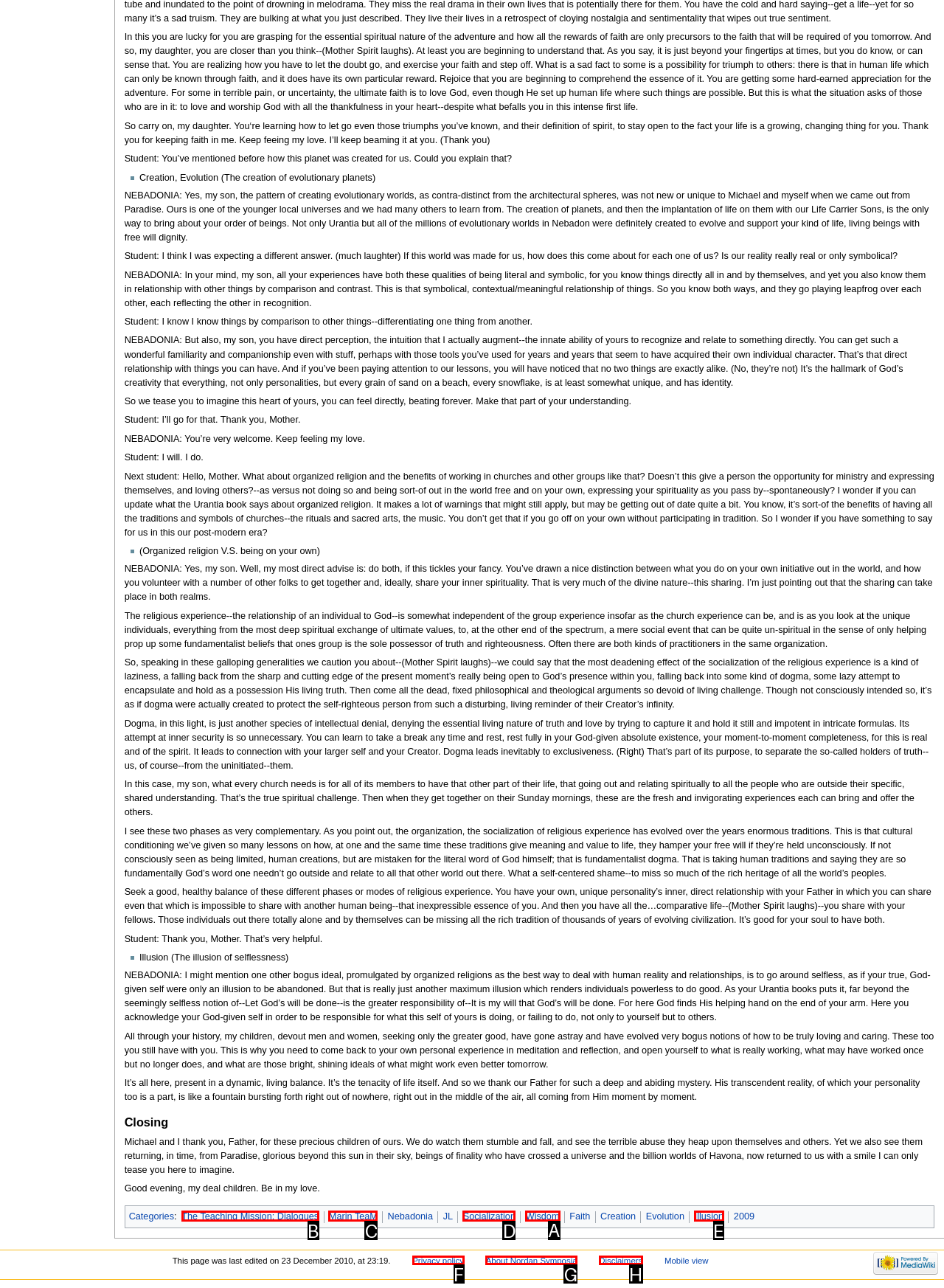Provide the letter of the HTML element that you need to click on to perform the task: Visit the Home page.
Answer with the letter corresponding to the correct option.

None